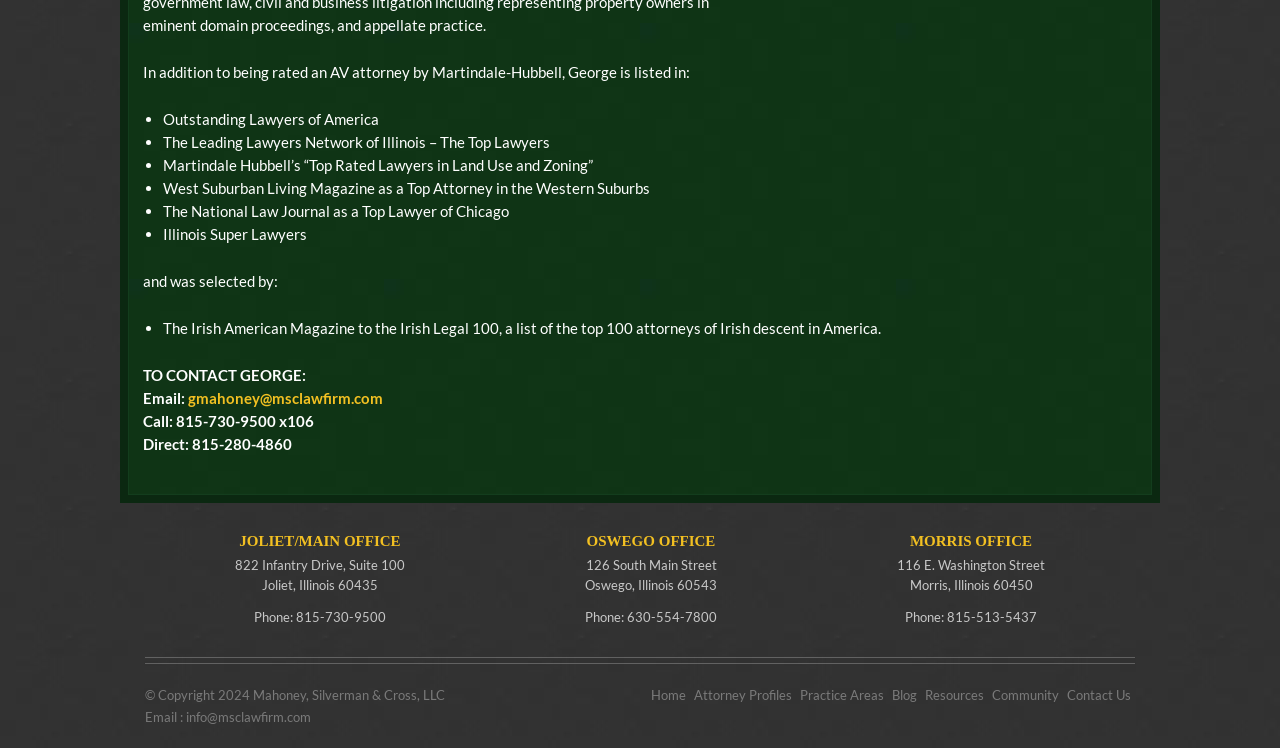Provide a brief response in the form of a single word or phrase:
What is the name of the law firm?

Mahoney, Silverman & Cross, LLC